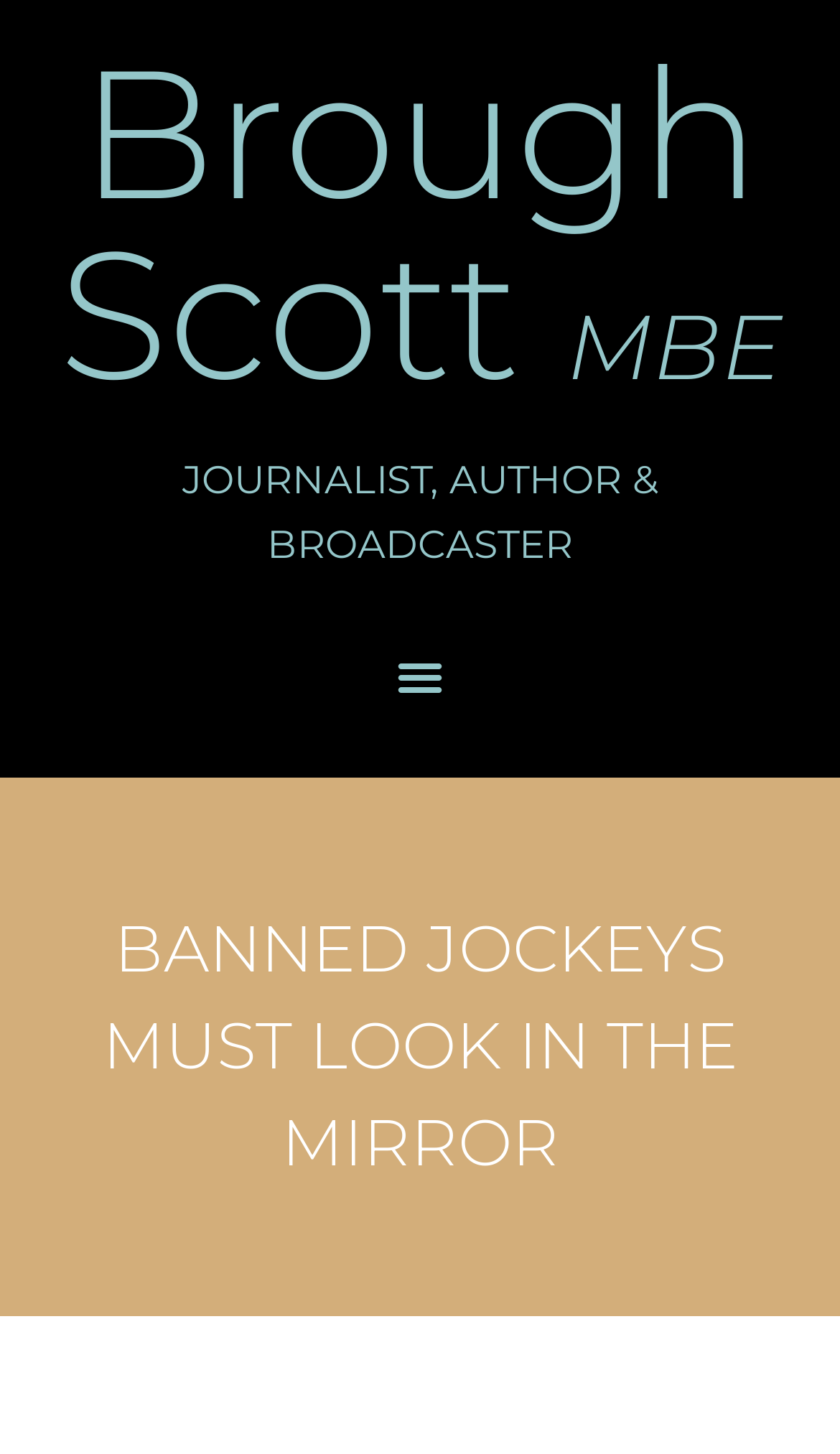Determine the bounding box coordinates for the UI element described. Format the coordinates as (top-left x, top-left y, bottom-right x, bottom-right y) and ensure all values are between 0 and 1. Element description: Menu

[0.458, 0.441, 0.542, 0.49]